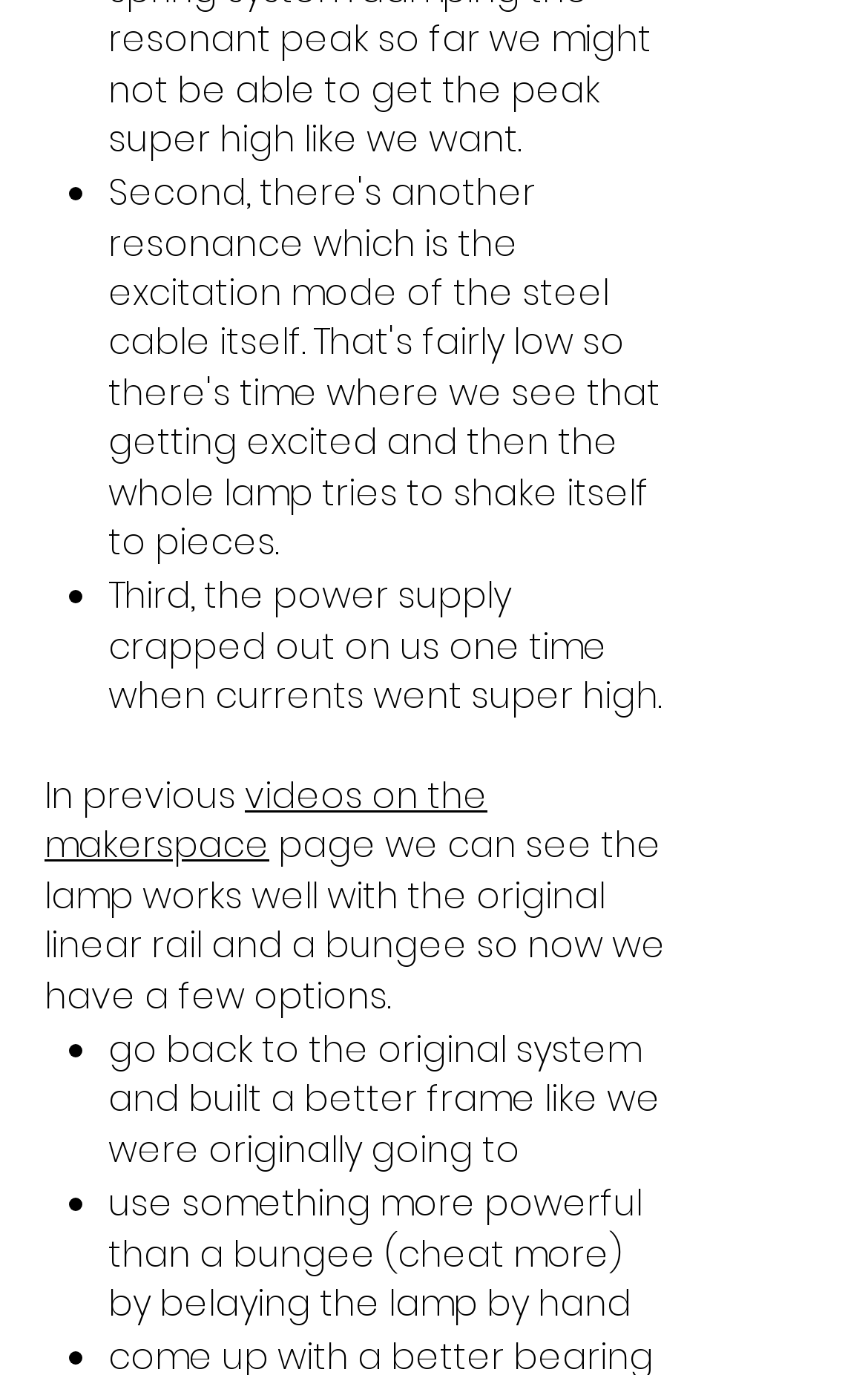From the element description videos on the makerspace, predict the bounding box coordinates of the UI element. The coordinates must be specified in the format (top-left x, top-left y, bottom-right x, bottom-right y) and should be within the 0 to 1 range.

[0.051, 0.56, 0.562, 0.634]